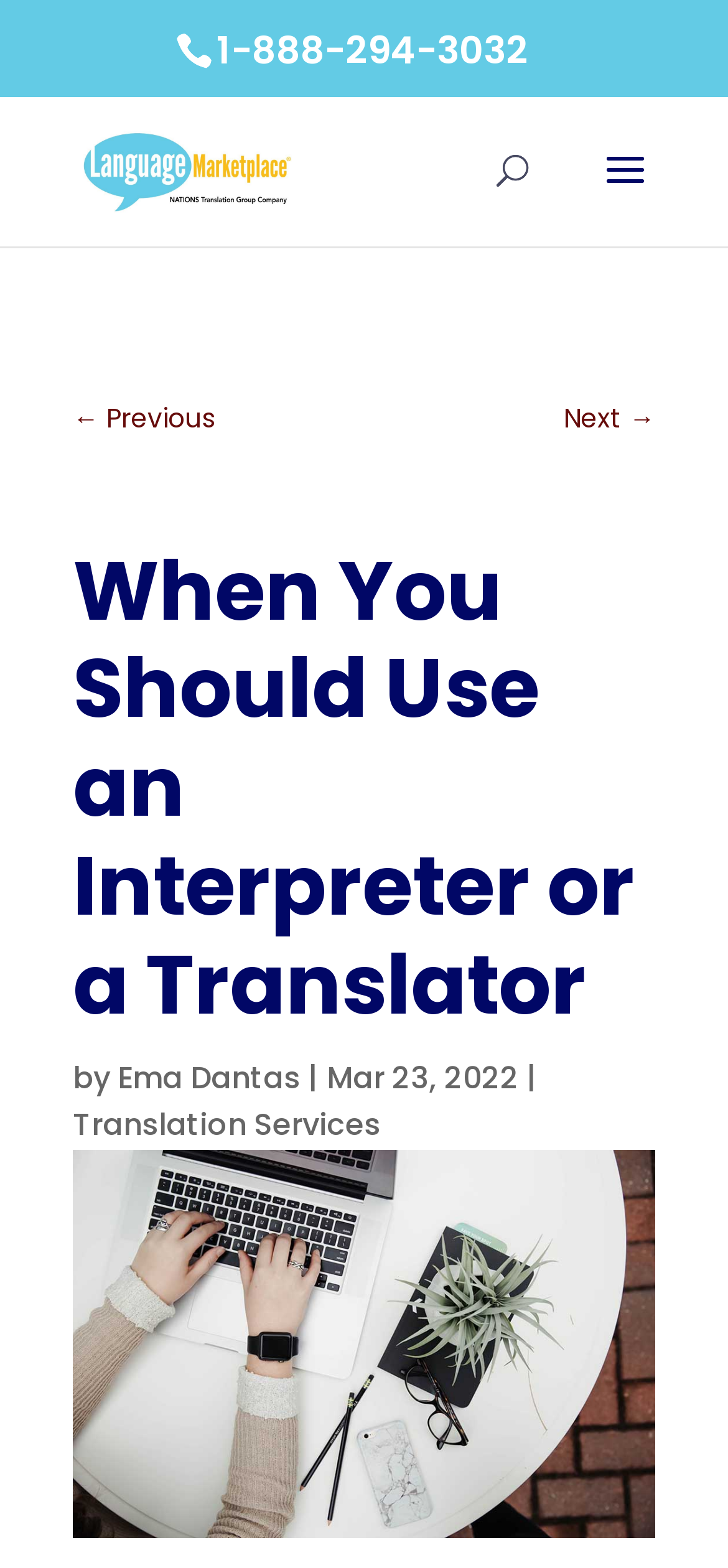Look at the image and give a detailed response to the following question: What is the date of the article?

I found the date of the article by looking at the static text element with the bounding box coordinates [0.449, 0.673, 0.713, 0.701], which contains the text 'Mar 23, 2022'. This element is located near the author's name and the static text element with the text 'by', indicating that it is the date of the article.